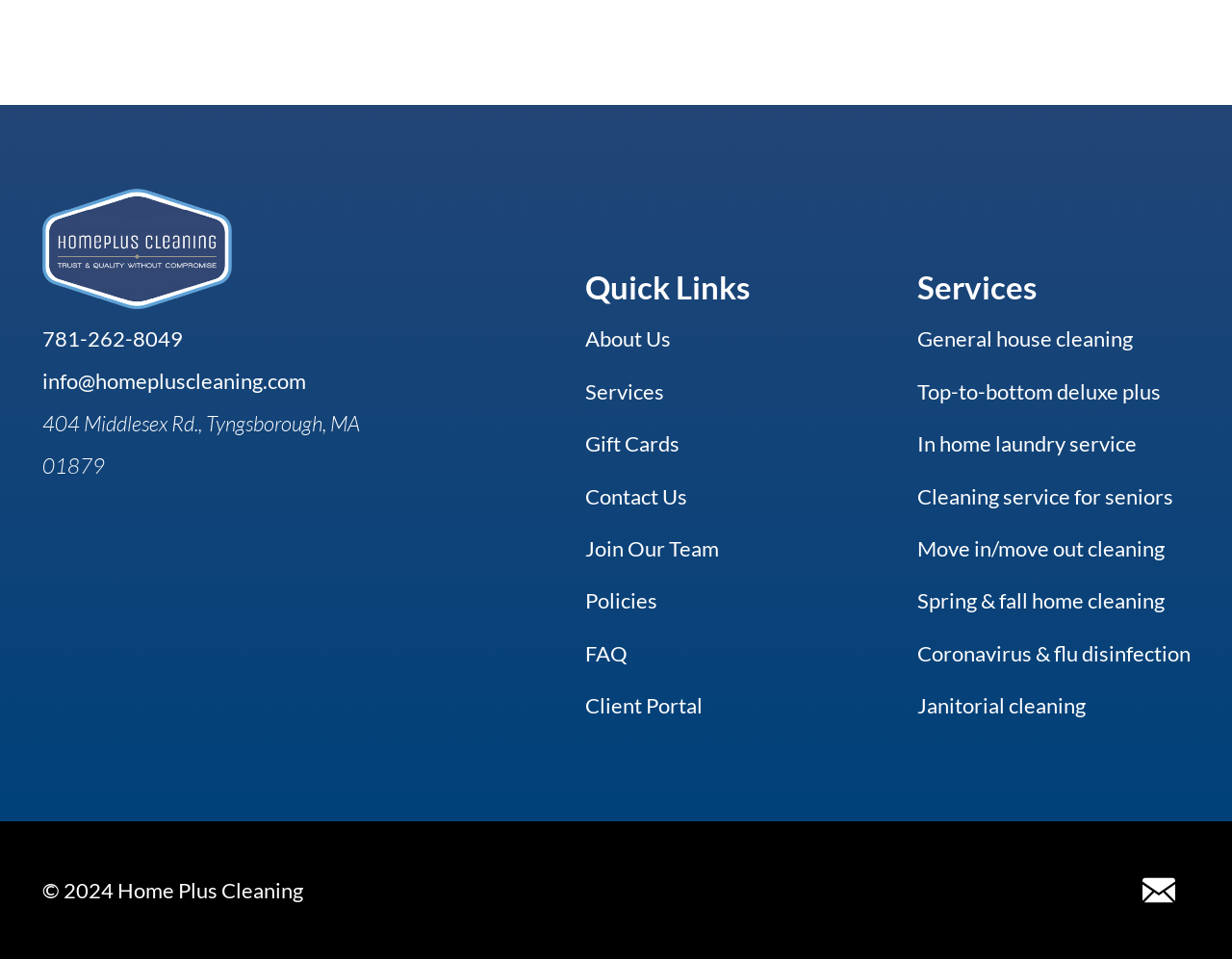Specify the bounding box coordinates of the element's area that should be clicked to execute the given instruction: "Visit the contact us page". The coordinates should be four float numbers between 0 and 1, i.e., [left, top, right, bottom].

None